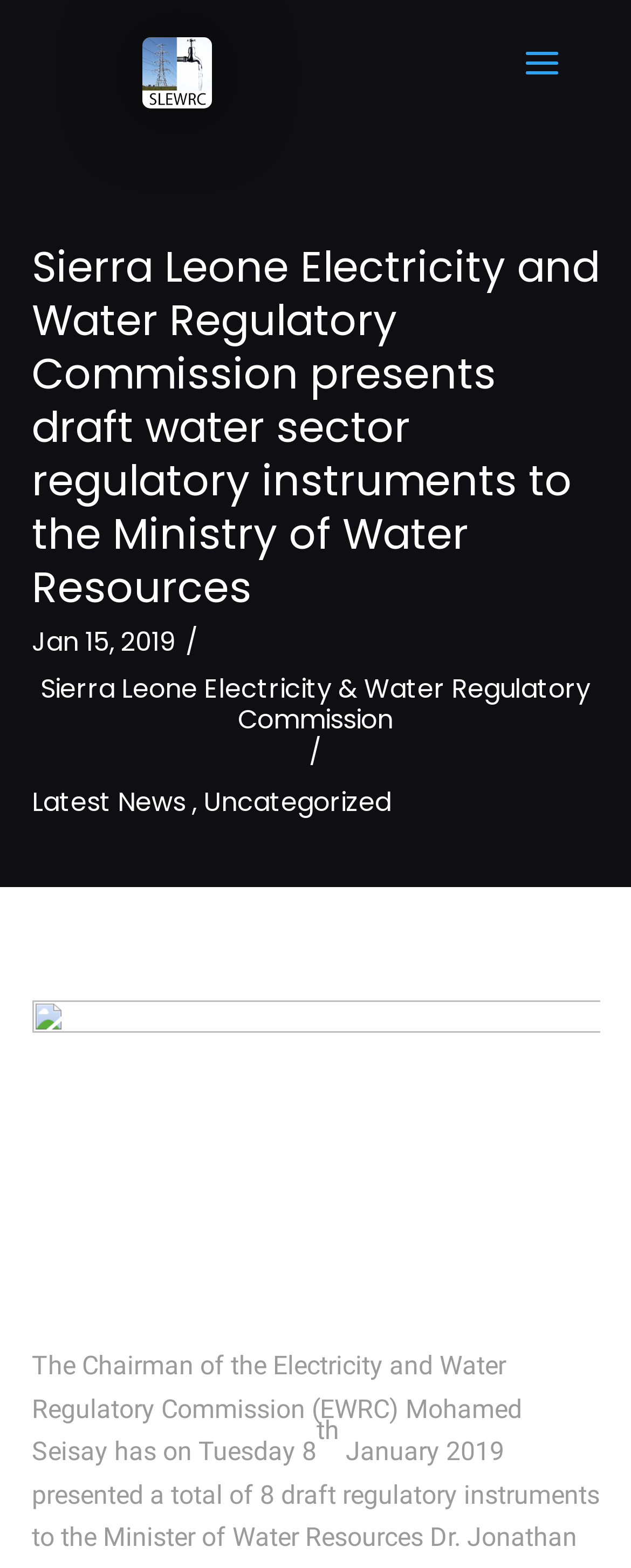How many links are there in the top section?
Look at the screenshot and provide an in-depth answer.

I found the number of links in the top section by looking at the link elements located at the top of the webpage. There is one link with the text 'Sierra Leone Electricity & Water Regulatory Commission' and another link with the text 'Latest News'.